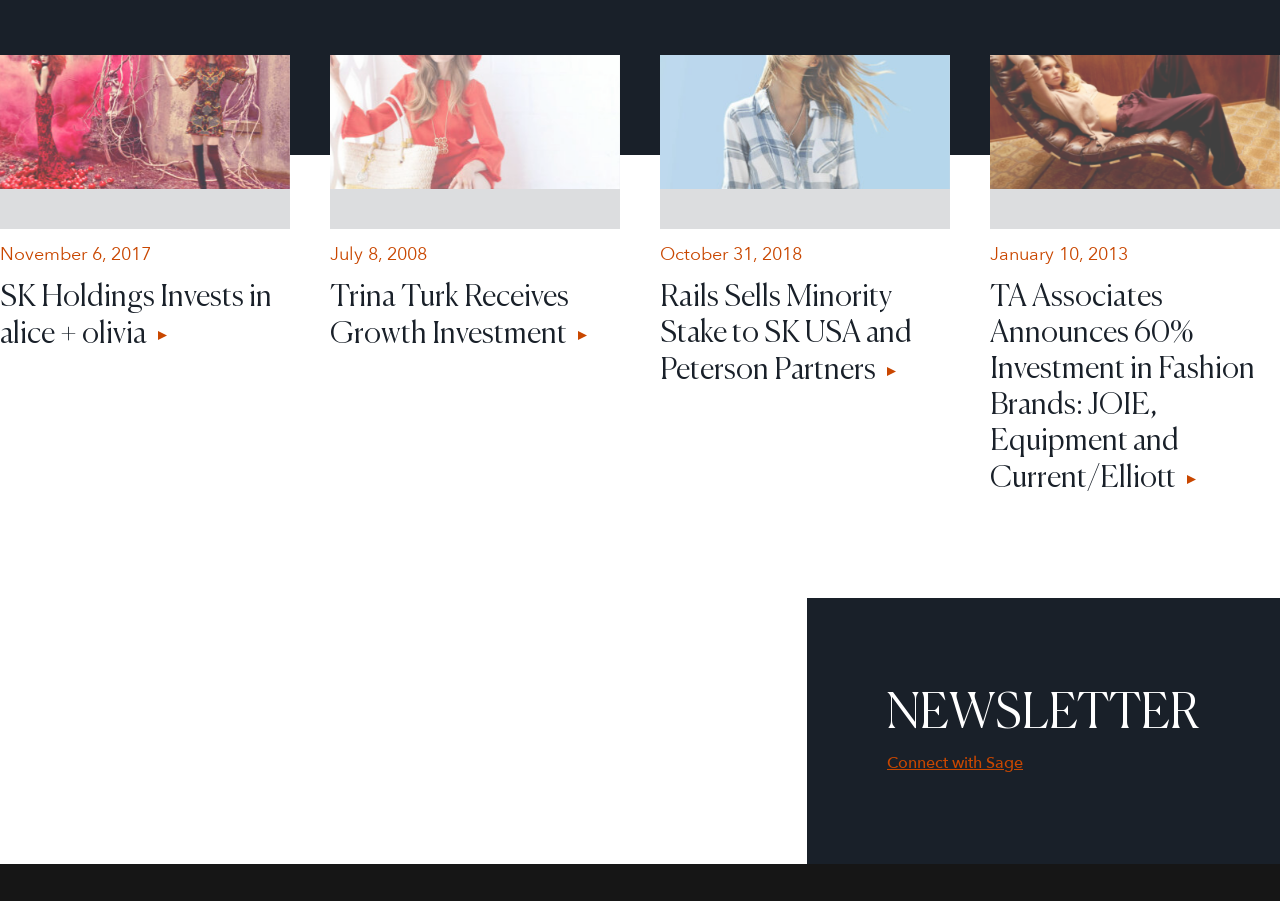Please identify the coordinates of the bounding box that should be clicked to fulfill this instruction: "View article about Trina Turk receiving growth investment".

[0.258, 0.267, 0.484, 0.388]